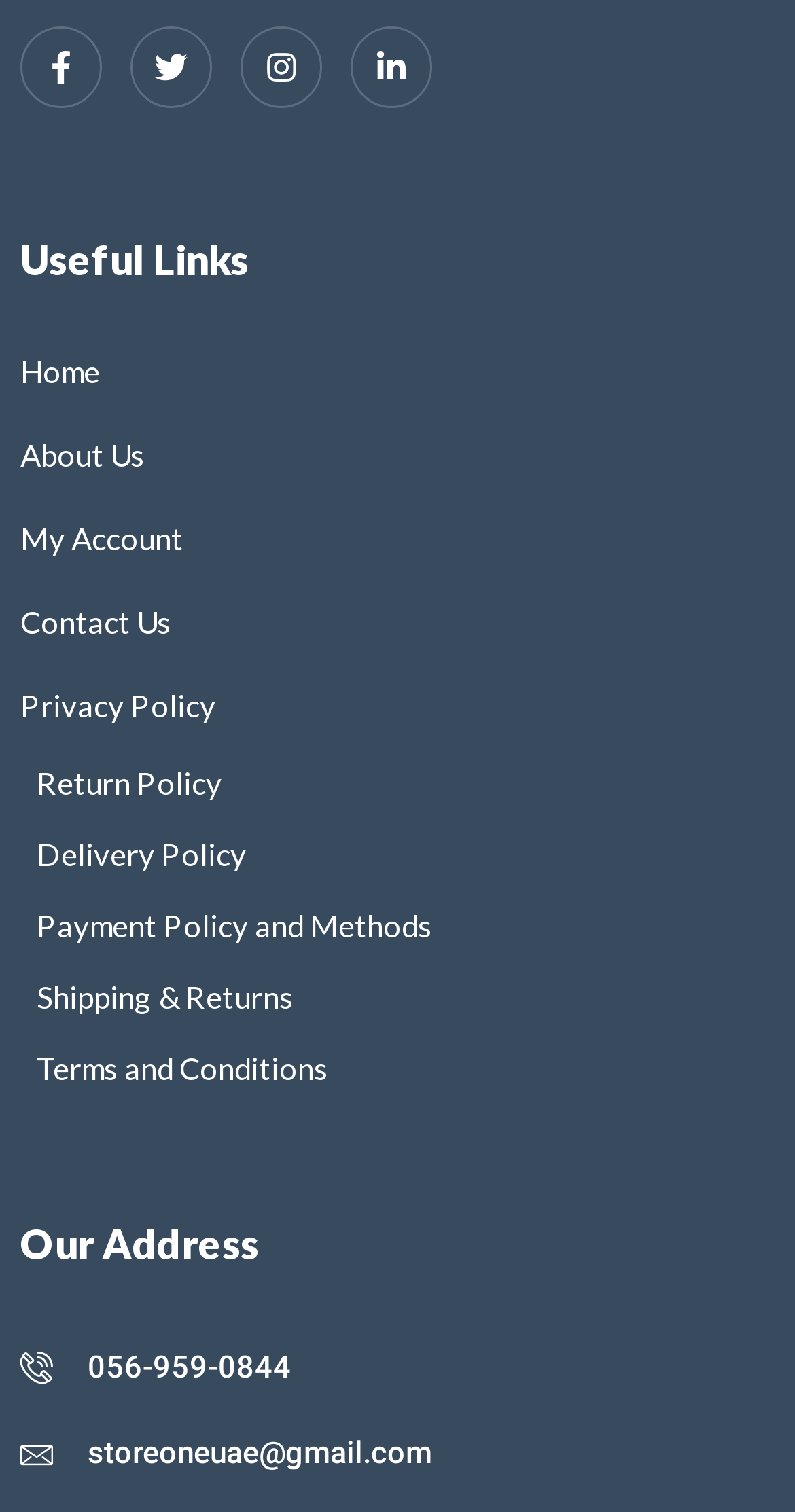How many social media links are available?
Please give a detailed and thorough answer to the question, covering all relevant points.

I counted the number of social media links at the top of the webpage, which are Facebook, Twitter, Instagram, and LinkedIn, and found that there are 4 links.